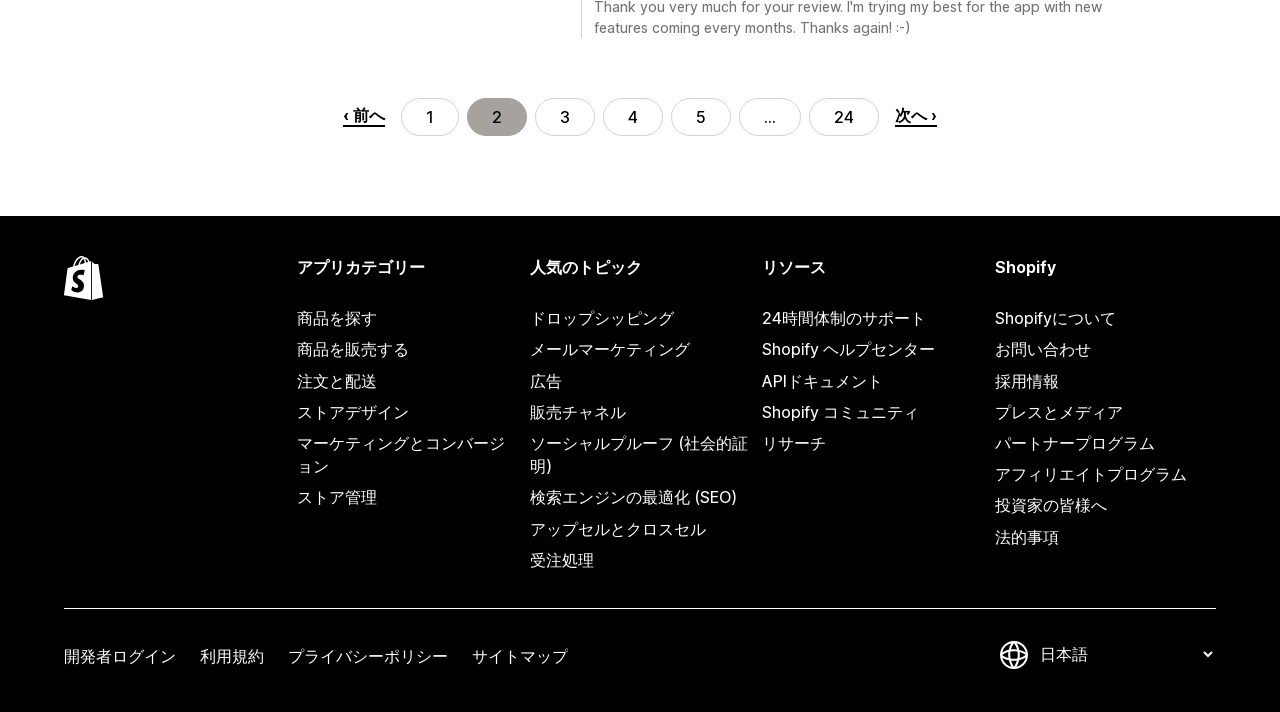Identify the bounding box coordinates for the element you need to click to achieve the following task: "go to previous page". Provide the bounding box coordinates as four float numbers between 0 and 1, in the form [left, top, right, bottom].

[0.268, 0.15, 0.301, 0.178]